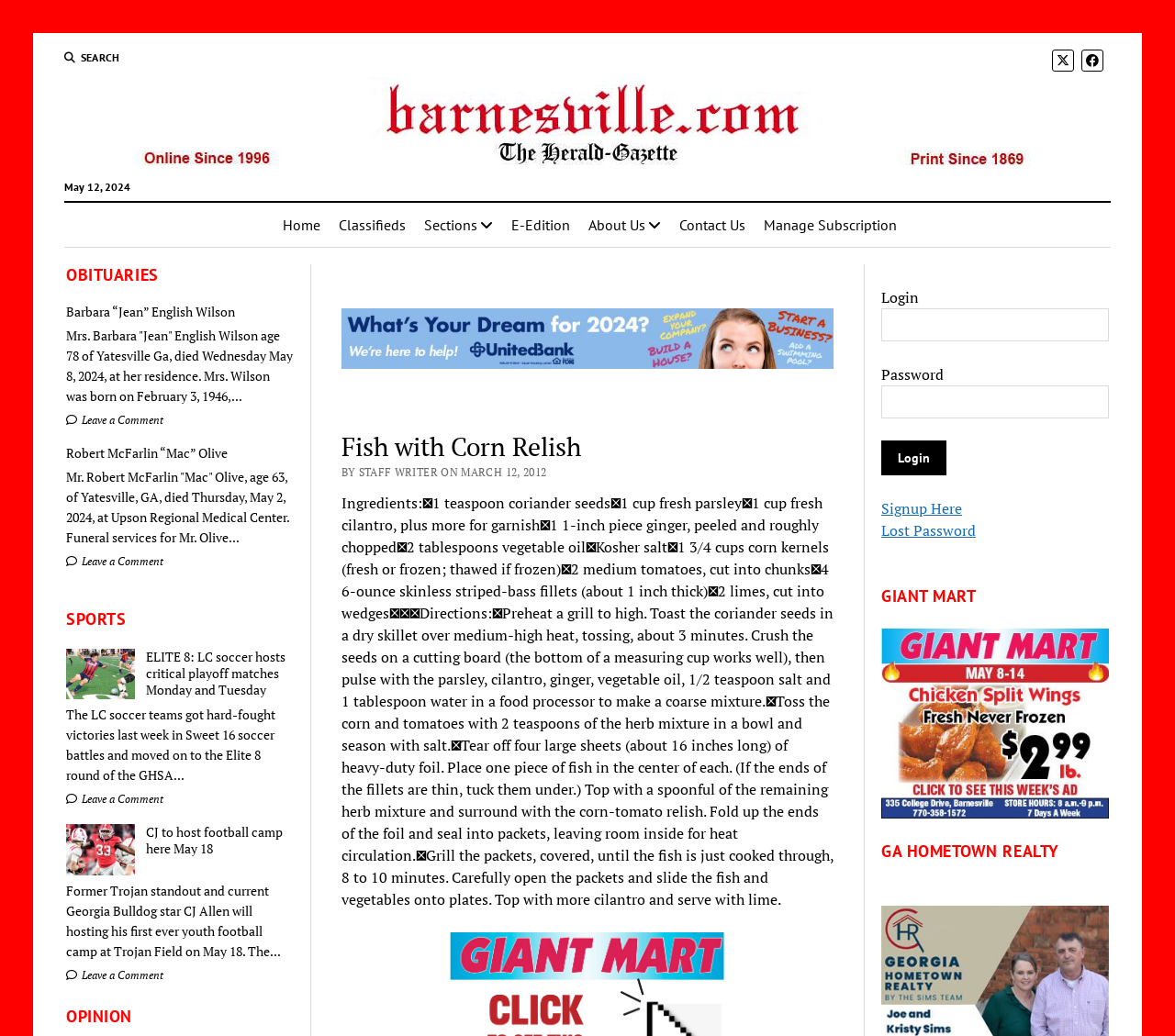Locate the bounding box coordinates of the UI element described by: "title="twitter"". Provide the coordinates as four float numbers between 0 and 1, formatted as [left, top, right, bottom].

[0.896, 0.048, 0.914, 0.069]